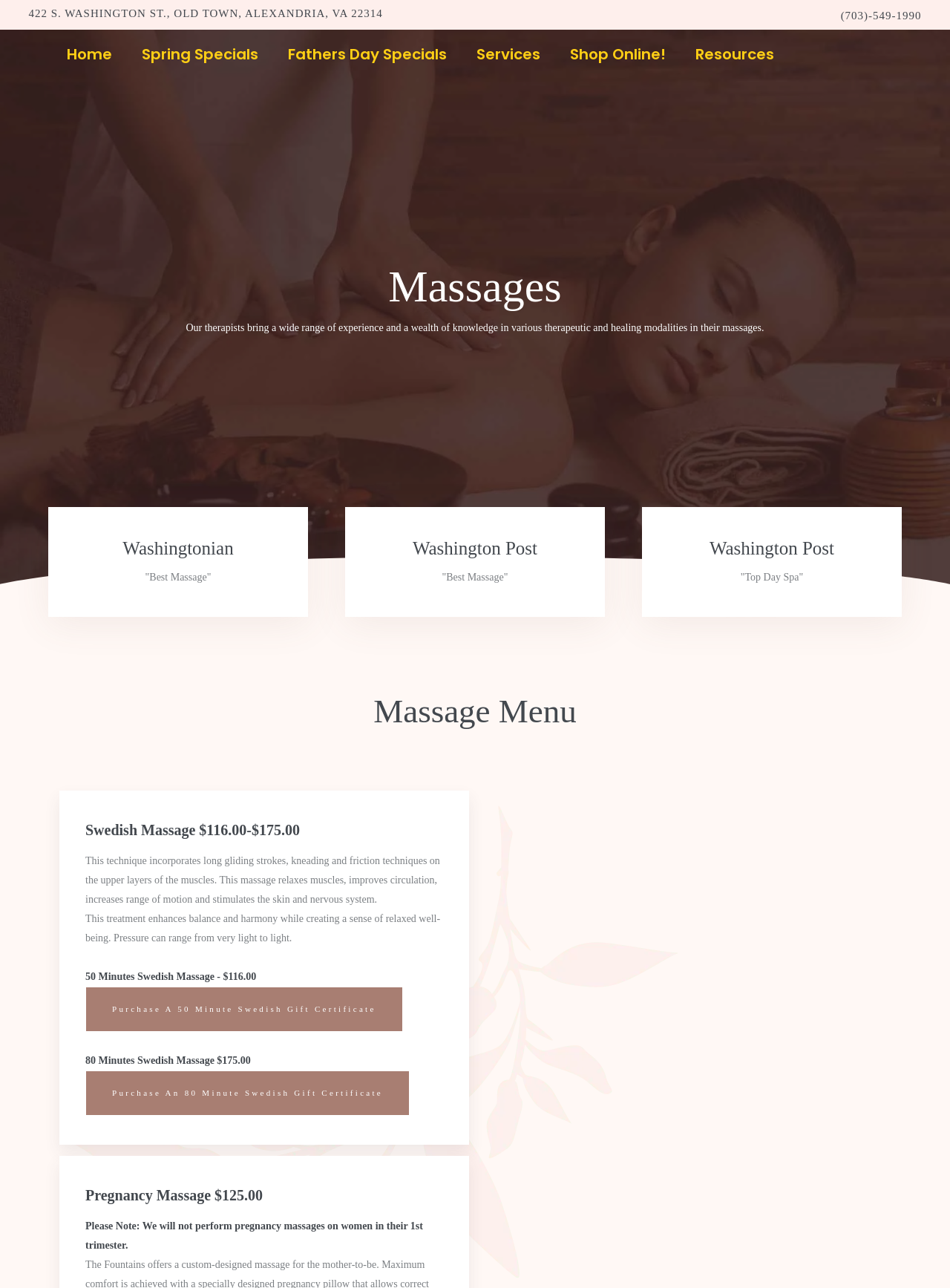Please provide a brief answer to the following inquiry using a single word or phrase:
What type of massage is described in the first massage menu item?

Swedish Massage